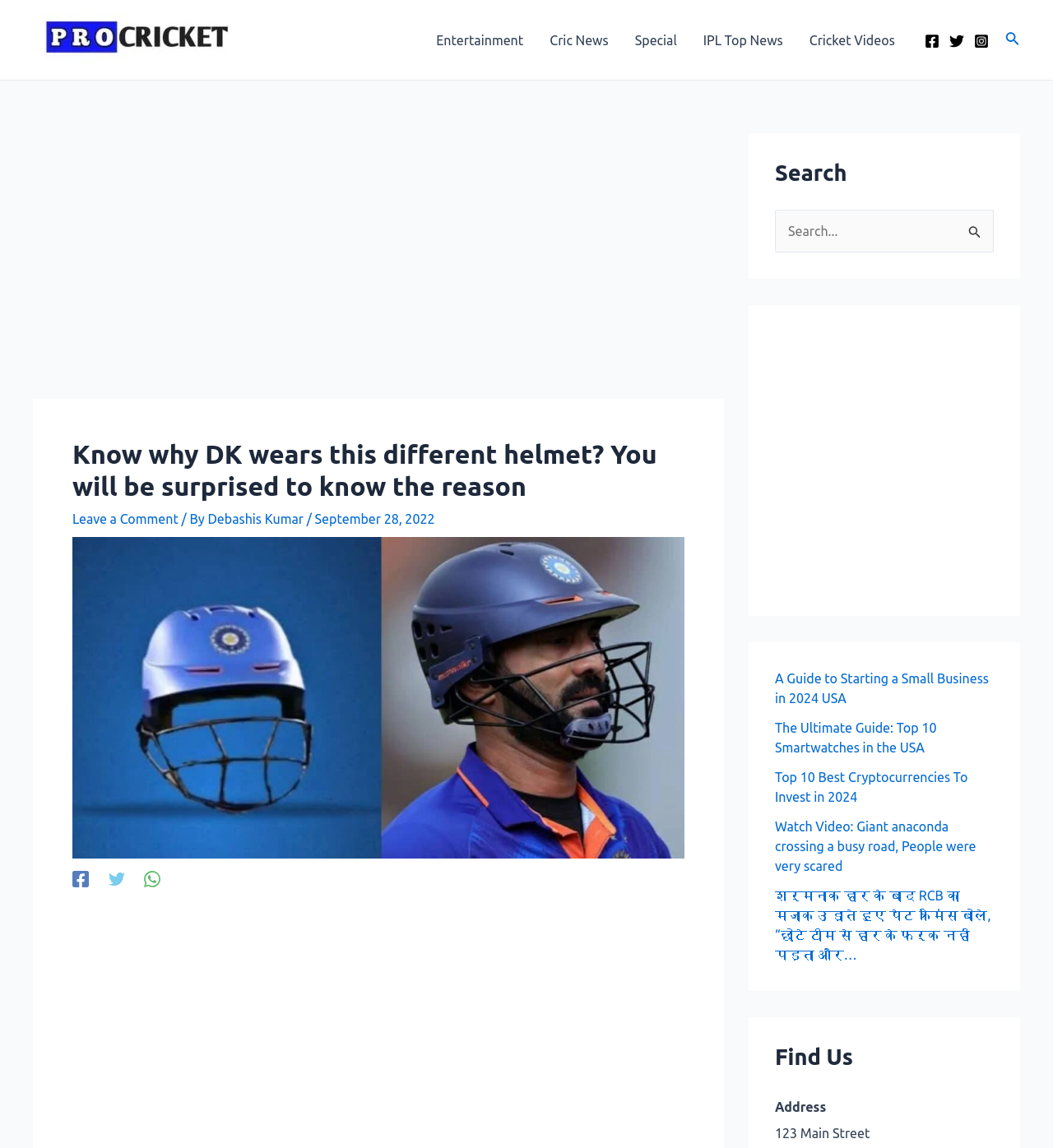Provide the bounding box coordinates for the UI element that is described by this text: "alt="pro cricket logo"". The coordinates should be in the form of four float numbers between 0 and 1: [left, top, right, bottom].

[0.031, 0.027, 0.227, 0.04]